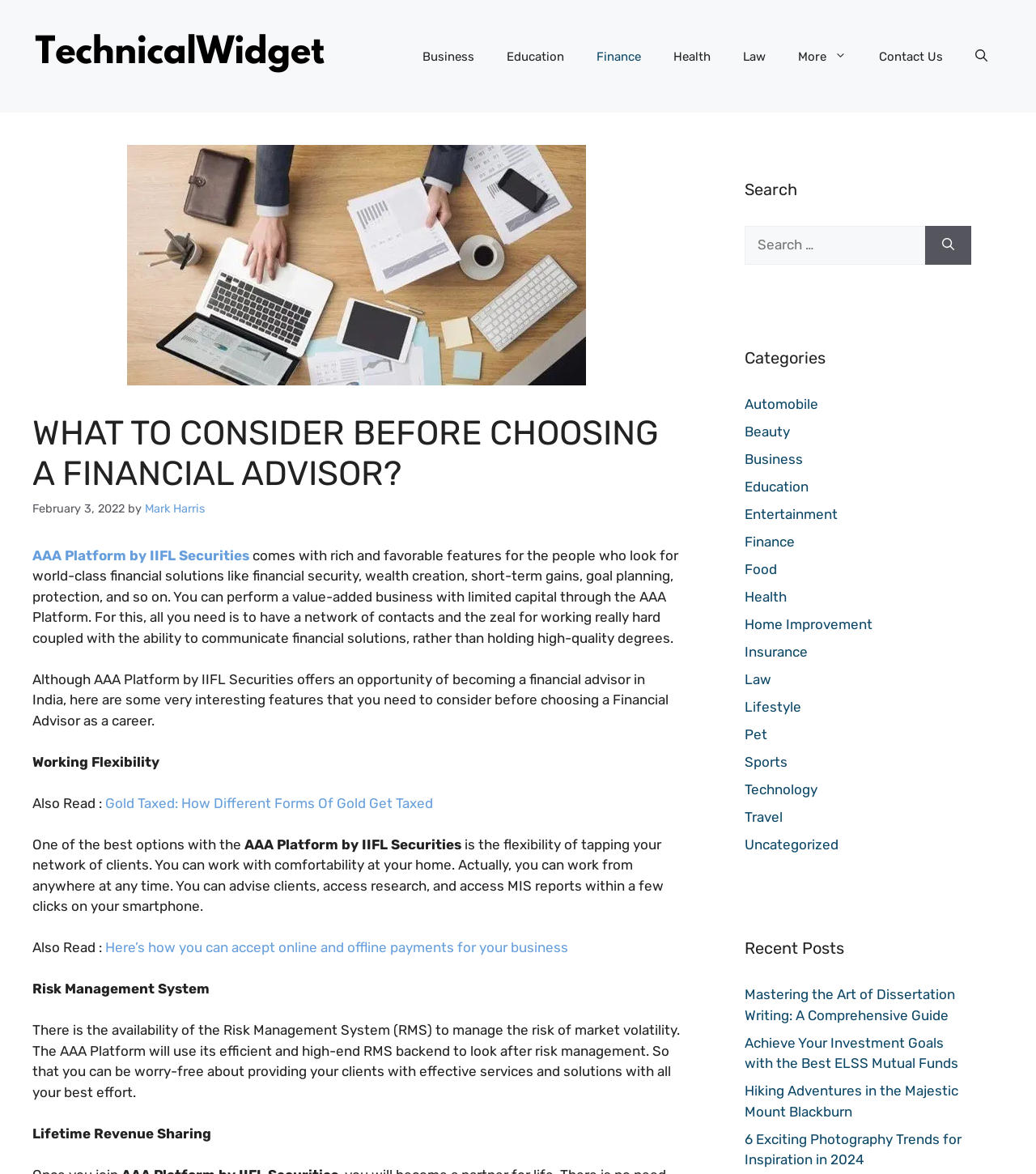How many categories are listed on the webpage?
Answer with a single word or short phrase according to what you see in the image.

18